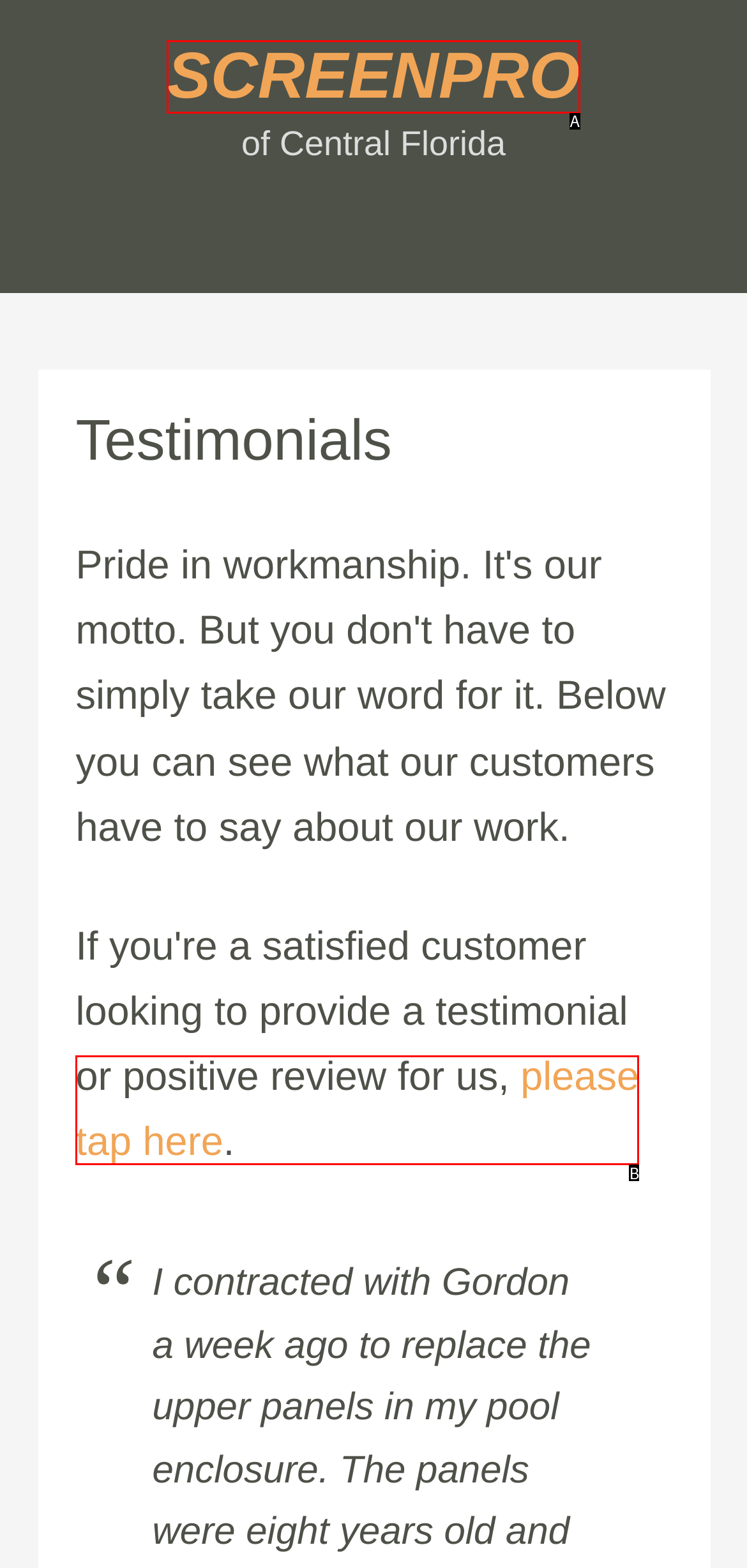Choose the letter that best represents the description: SCREENPRO. Answer with the letter of the selected choice directly.

A